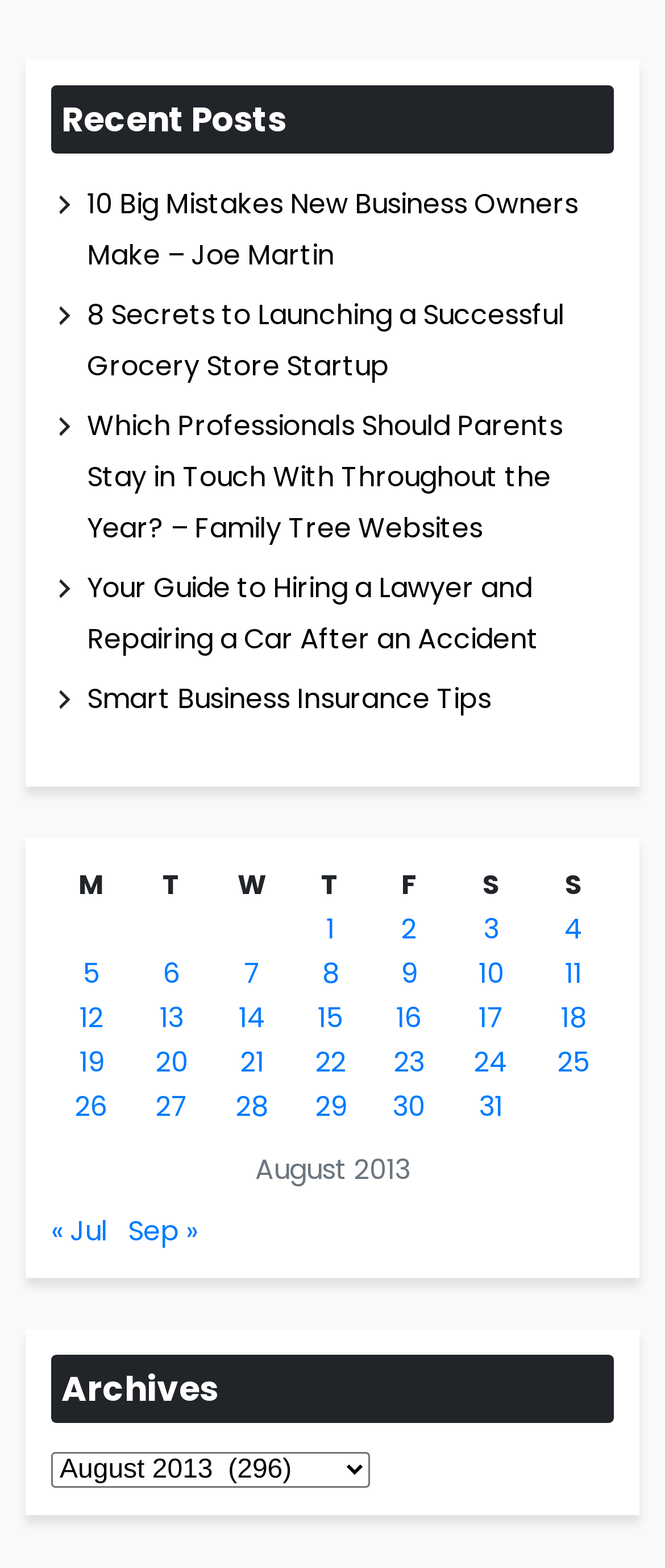Provide the bounding box coordinates of the area you need to click to execute the following instruction: "Explore posts published on August 1, 2013".

[0.491, 0.58, 0.503, 0.605]